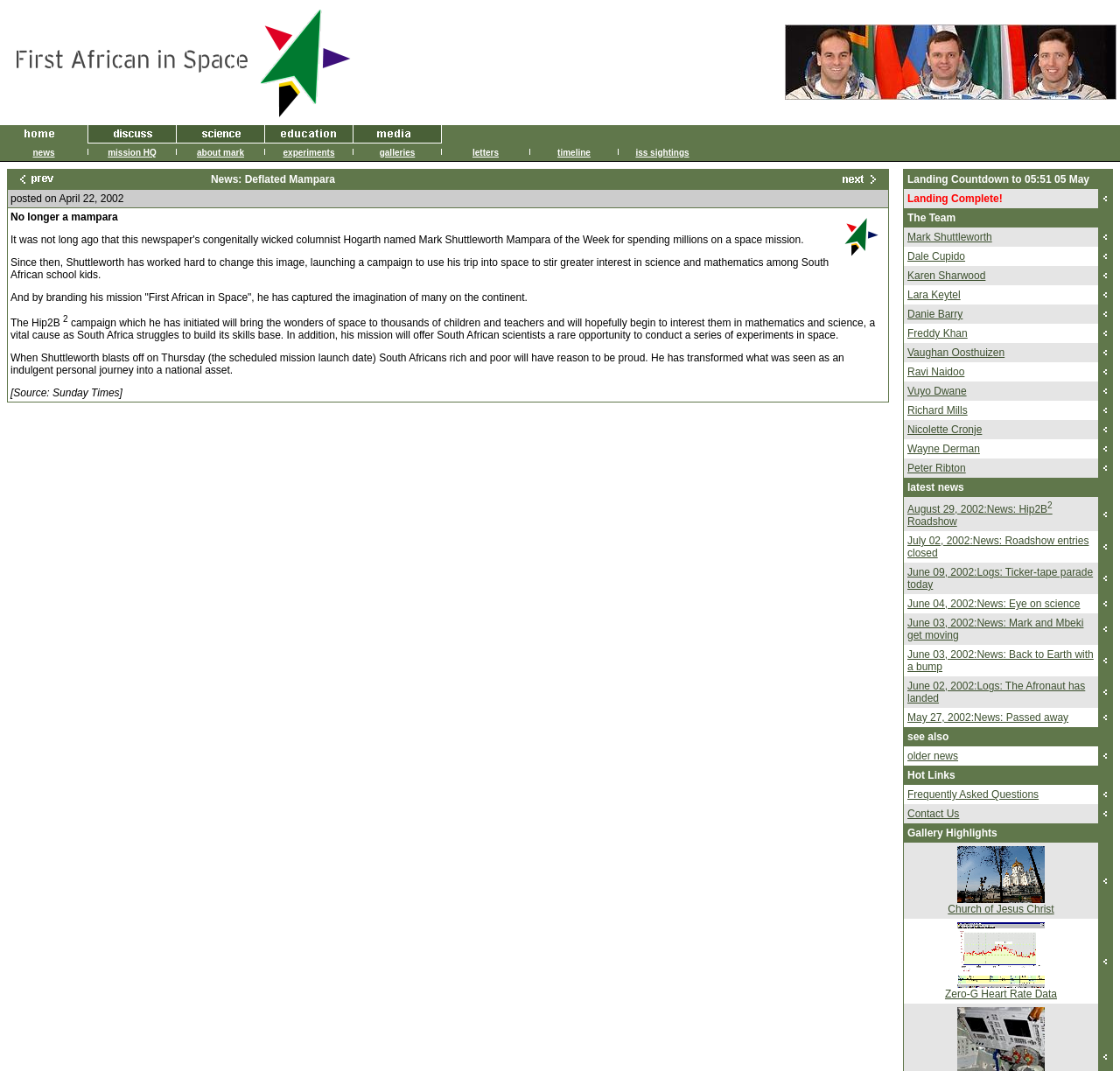Pinpoint the bounding box coordinates of the element that must be clicked to accomplish the following instruction: "check the media section". The coordinates should be in the format of four float numbers between 0 and 1, i.e., [left, top, right, bottom].

[0.316, 0.124, 0.394, 0.136]